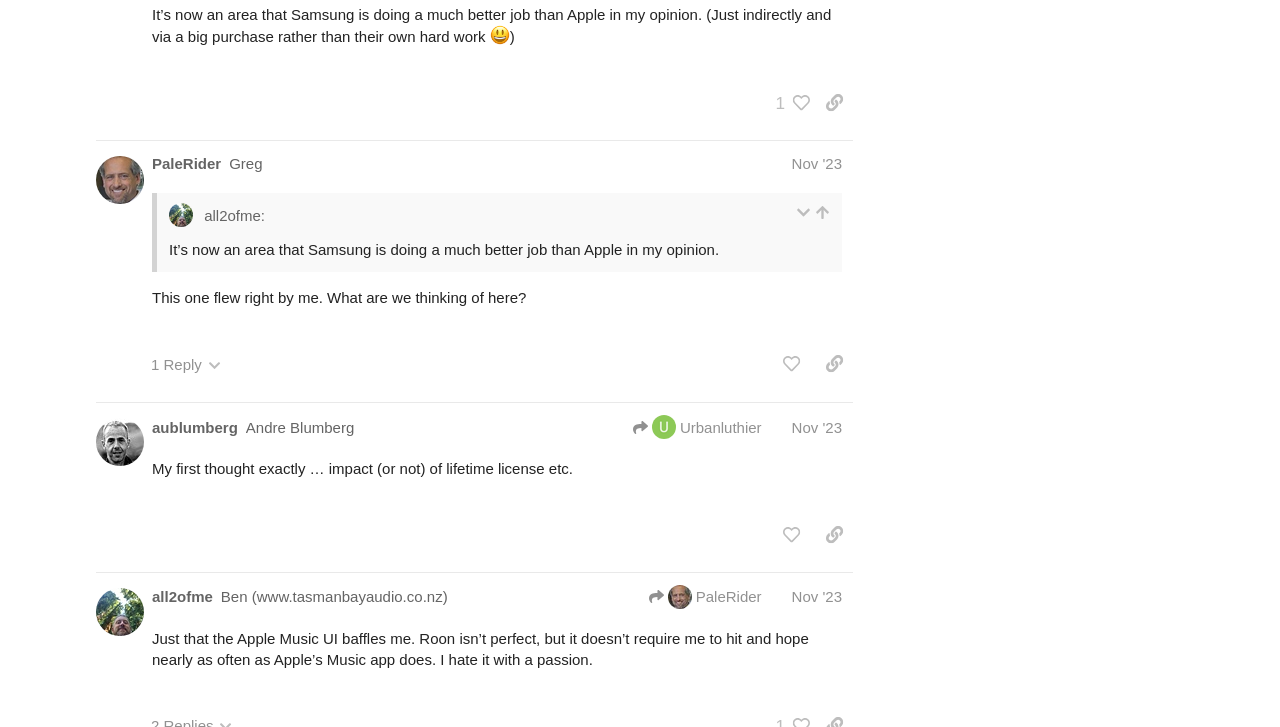Locate the bounding box coordinates of the area where you should click to accomplish the instruction: "expand or collapse".

[0.621, 0.282, 0.633, 0.303]